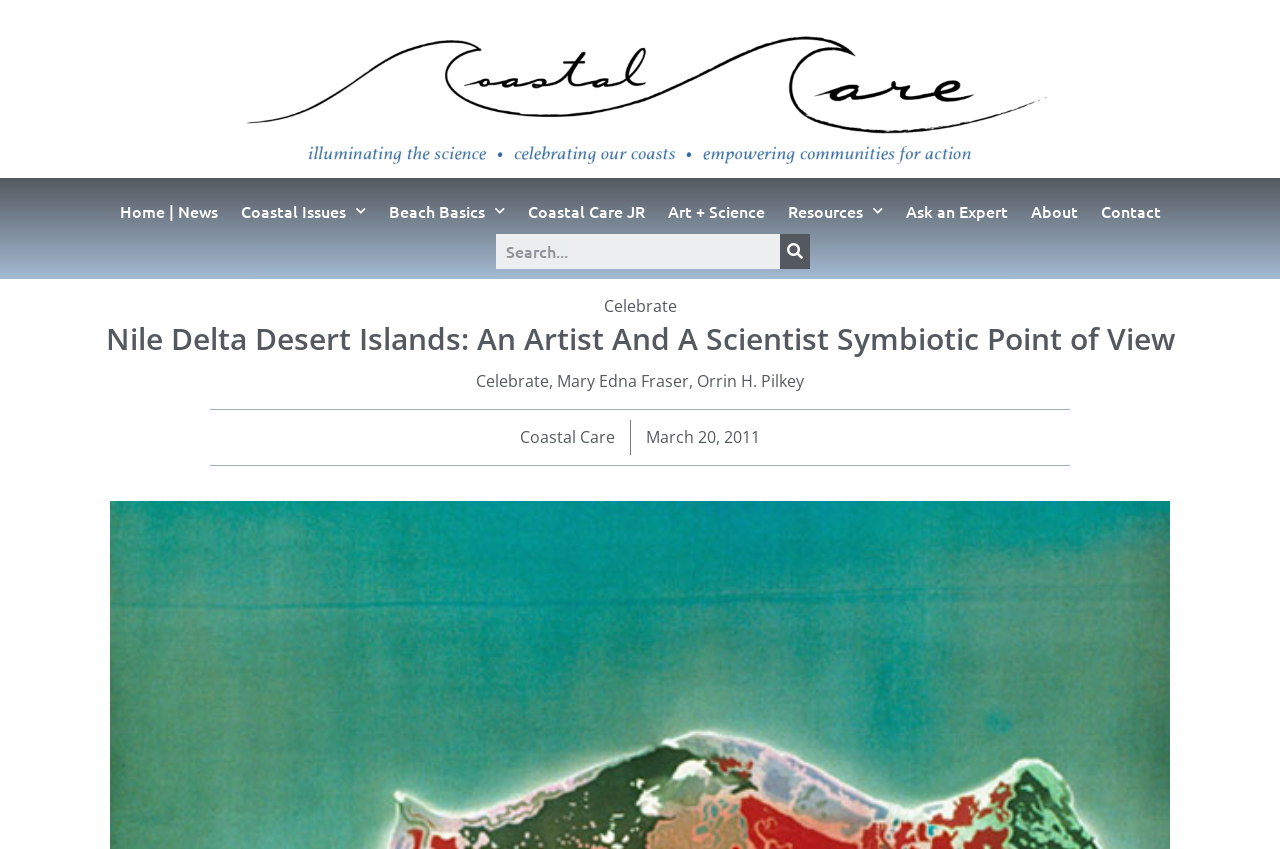Please extract the primary headline from the webpage.

Nile Delta Desert Islands: An Artist And A Scientist Symbiotic Point of View